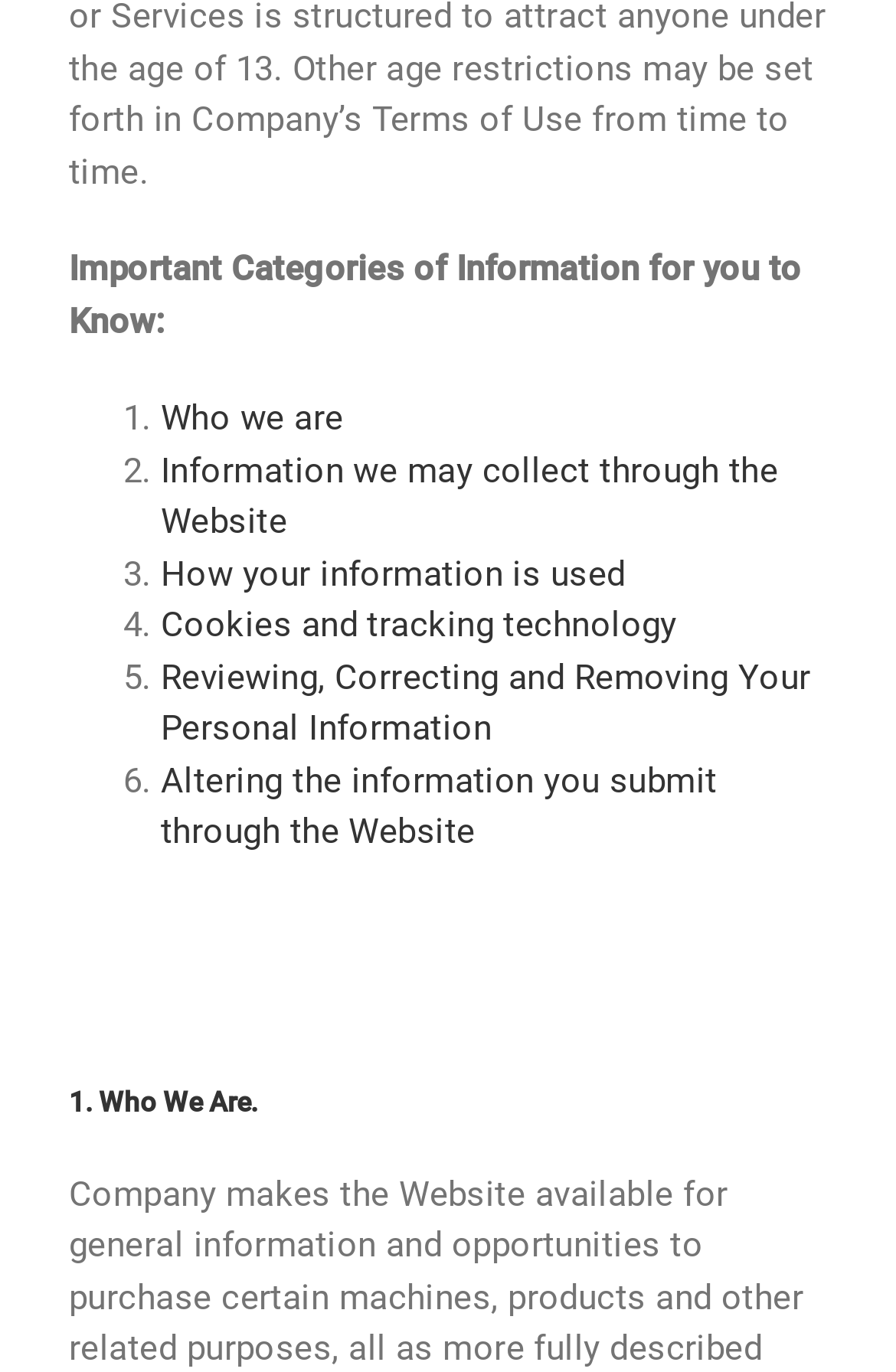Find the bounding box coordinates for the HTML element described in this sentence: "Refugee Resettlement Watch". Provide the coordinates as four float numbers between 0 and 1, in the format [left, top, right, bottom].

None